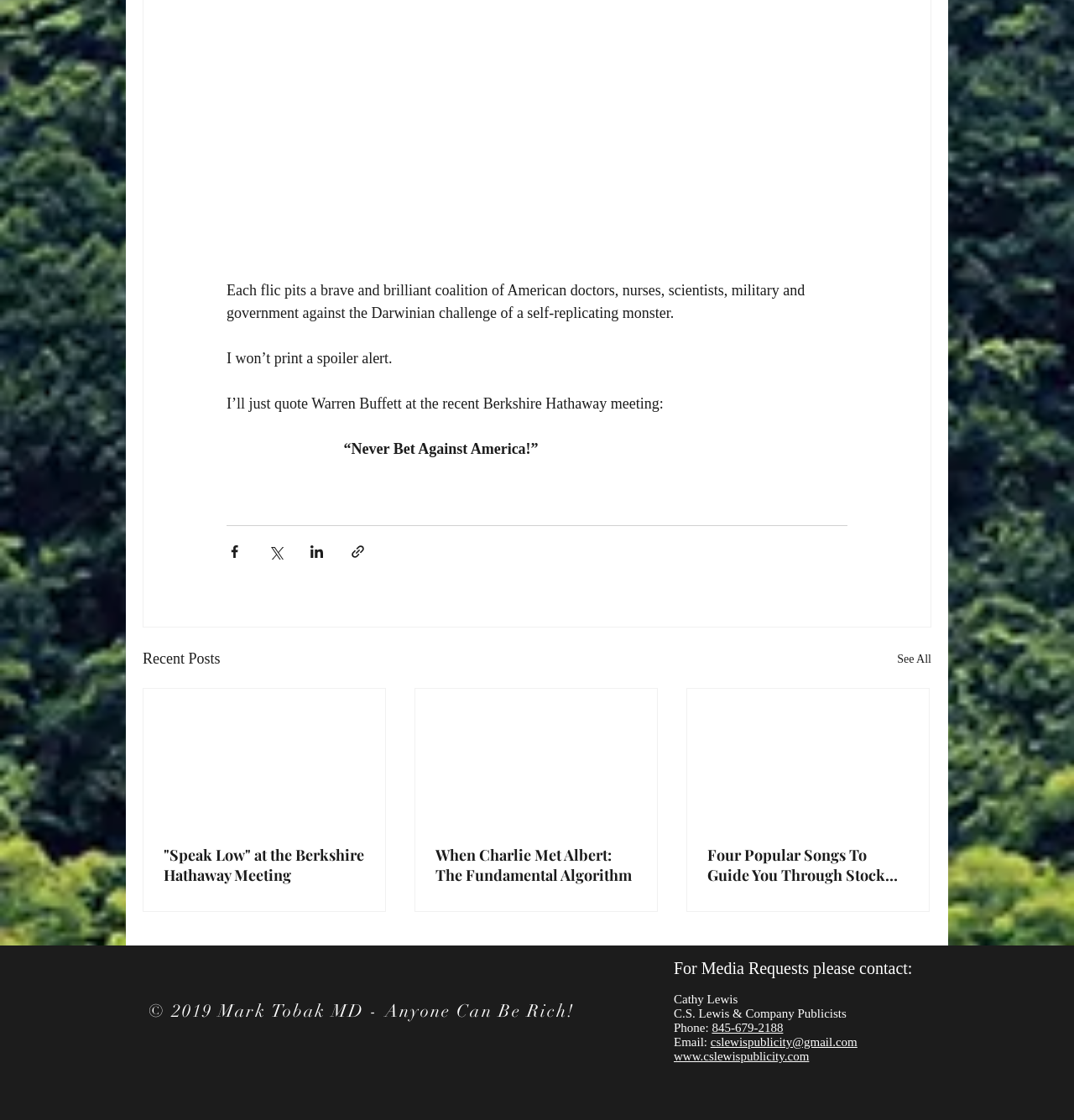Please mark the clickable region by giving the bounding box coordinates needed to complete this instruction: "Contact Cathy Lewis".

[0.662, 0.924, 0.798, 0.936]